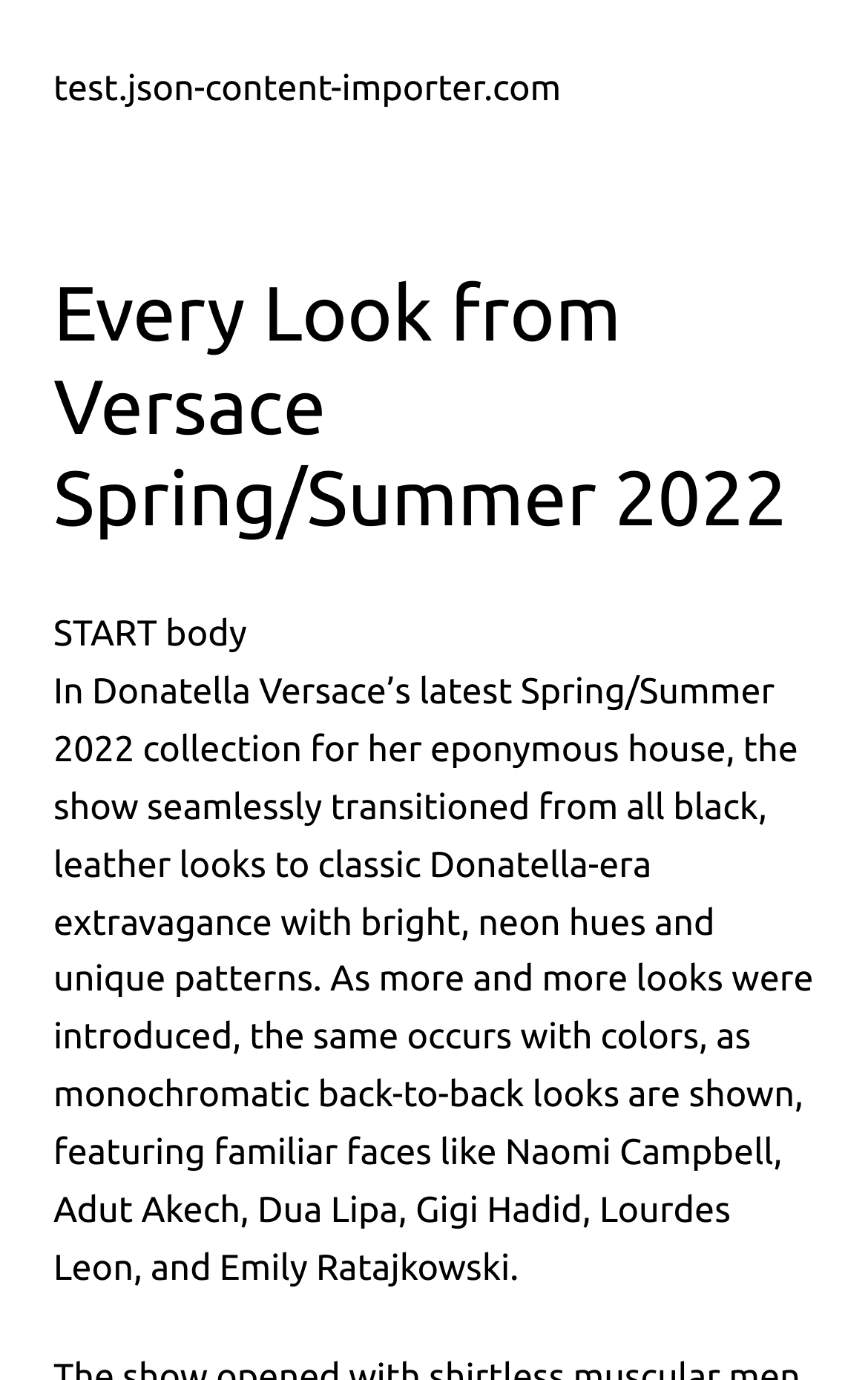Please identify the primary heading of the webpage and give its text content.

Every Look from Versace Spring/Summer 2022